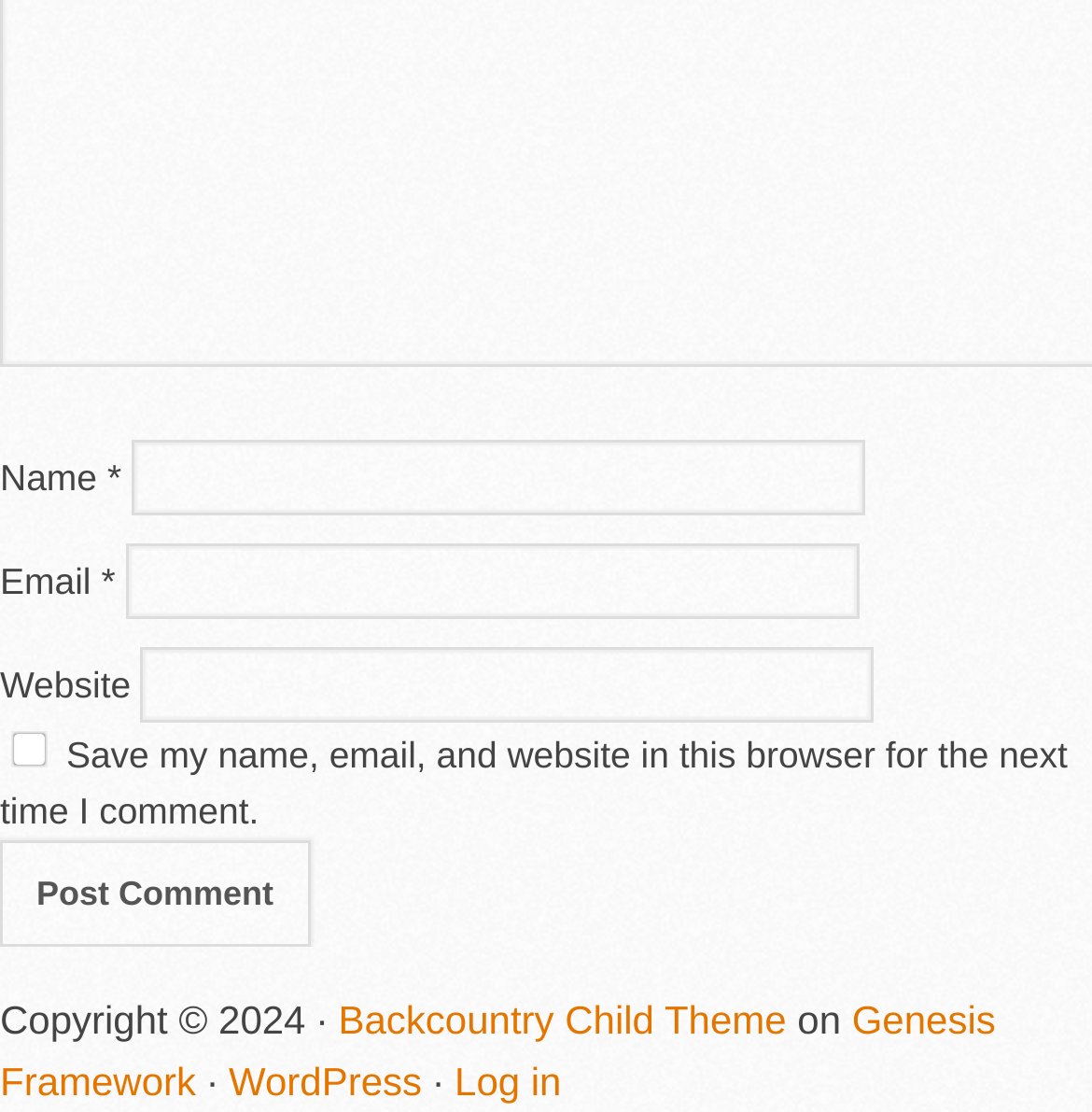Find the bounding box coordinates of the UI element according to this description: "name="submit" value="Post Comment"".

[0.0, 0.756, 0.284, 0.851]